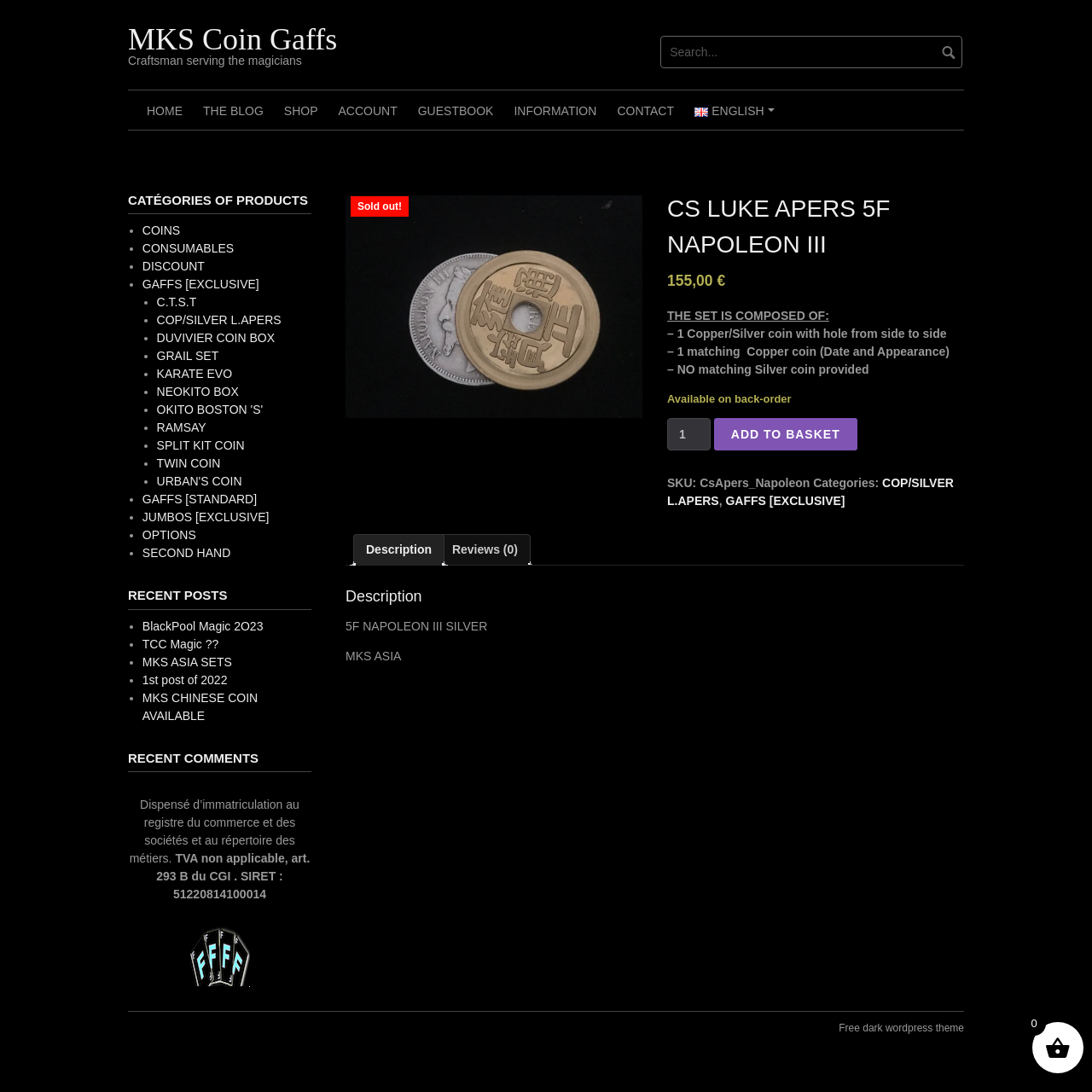Provide a comprehensive description of the webpage.

The webpage is an e-commerce product page for "CS LUKE APERS 5F NAPOLEON III" coin gaffs. At the top, there is a heading "MKS Coin Gaffs" followed by a subheading "Craftsman serving the magicians". Below this, there is a search bar and a navigation menu with links to "HOME", "THE BLOG", "SHOP", "ACCOUNT", "GUESTBOOK", "INFORMATION", and "CONTACT".

The main content area is divided into two sections. On the left, there is an image of the product, and on the right, there is a description of the product. The product description includes the title "CS LUKE APERS 5F NAPOLEON III", the price "155,00 €", and a list of features, including "– 1 Copper/Silver coin with hole from side to side", "– 1 matching Copper coin (Date and Appearance)", and "– NO matching Silver coin provided". There is also a "ADD TO BASKET" button and a quantity selector.

Below the product description, there are two tabs, "Description" and "Reviews (0)". The "Description" tab is selected by default and displays a detailed description of the product. The "Reviews" tab is not selected and does not display any content.

On the right side of the page, there is a complementary section with a heading "CATÉGORIES OF PRODUCTS" and a list of categories, including "COINS", "CONSUMABLES", "DISCOUNT", "GAFFS [EXCLUSIVE]", and others. Each category is represented by a bullet point and a link to the corresponding category page.